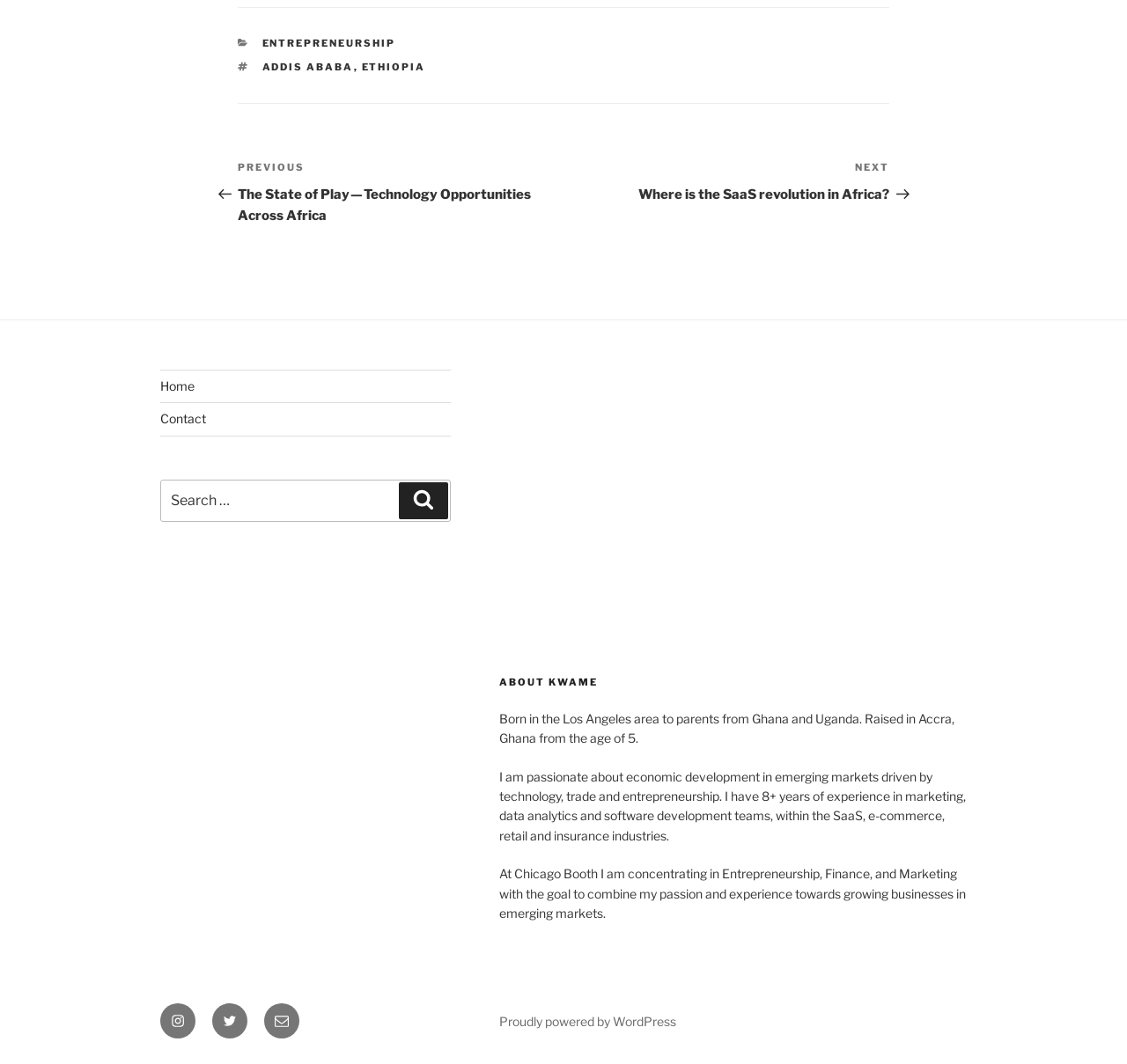Please locate the bounding box coordinates of the element that needs to be clicked to achieve the following instruction: "Follow on Instagram". The coordinates should be four float numbers between 0 and 1, i.e., [left, top, right, bottom].

[0.142, 0.943, 0.173, 0.976]